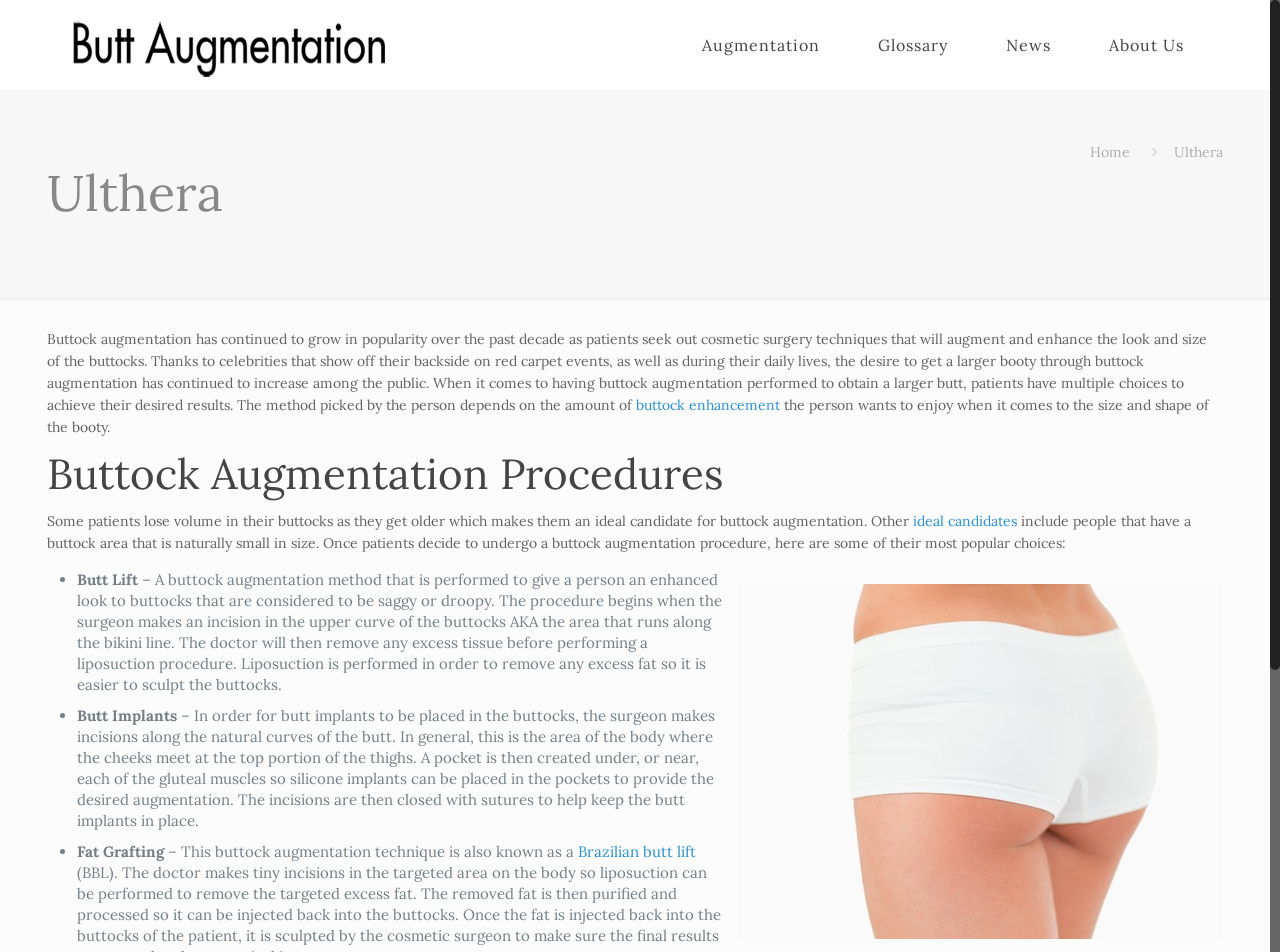Illustrate the webpage thoroughly, mentioning all important details.

The webpage is about Ulthera, a company that provides information on butt augmentation procedures. At the top of the page, there is a heading "Ulthera" and a link "Butt Augmentation" with an accompanying image. Below this, there are several links to other pages, including "Augmentation", "Glossary", "News", and "About Us".

The main content of the page is a lengthy text that discusses the popularity of buttock augmentation and the various methods available to achieve desired results. The text is divided into sections, with headings such as "Buttock Augmentation Procedures" and "Butt Lift", "Butt Implants", and "Fat Grafting". Each section provides detailed information on the respective procedure, including the steps involved and the benefits.

There are several images on the page, including one that appears to be an illustration of buttock augmentation procedures. The page also contains several links to related topics, such as "buttock enhancement" and "ideal candidates" for buttock augmentation.

The layout of the page is organized, with clear headings and concise text. The links and images are strategically placed to provide additional information and visual aids to support the text. Overall, the webpage appears to be a informative resource for individuals interested in learning more about butt augmentation procedures.